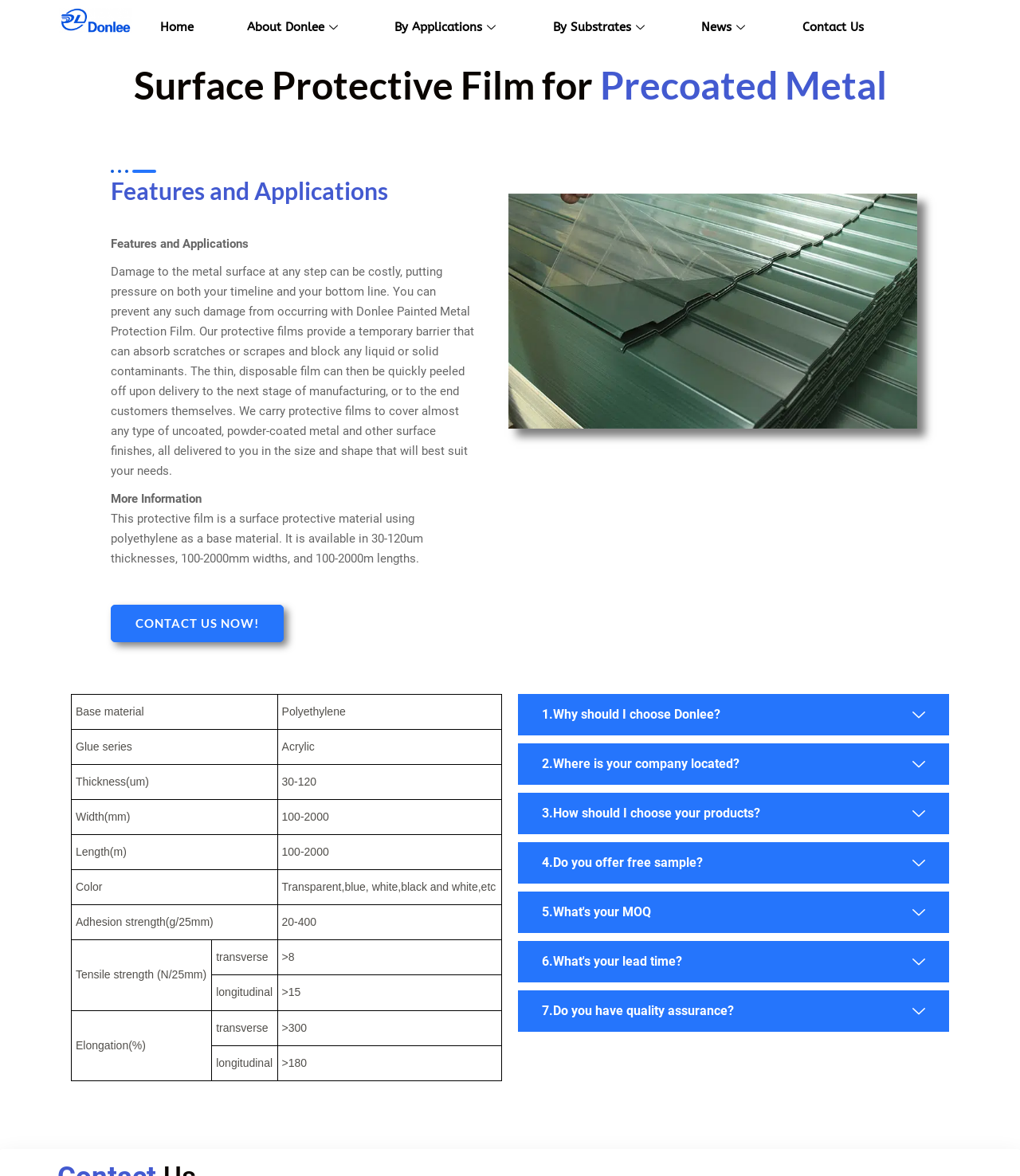Based on the provided description, "alt="LOGO 2" title="LOGO 2"", find the bounding box of the corresponding UI element in the screenshot.

[0.058, 0.007, 0.13, 0.028]